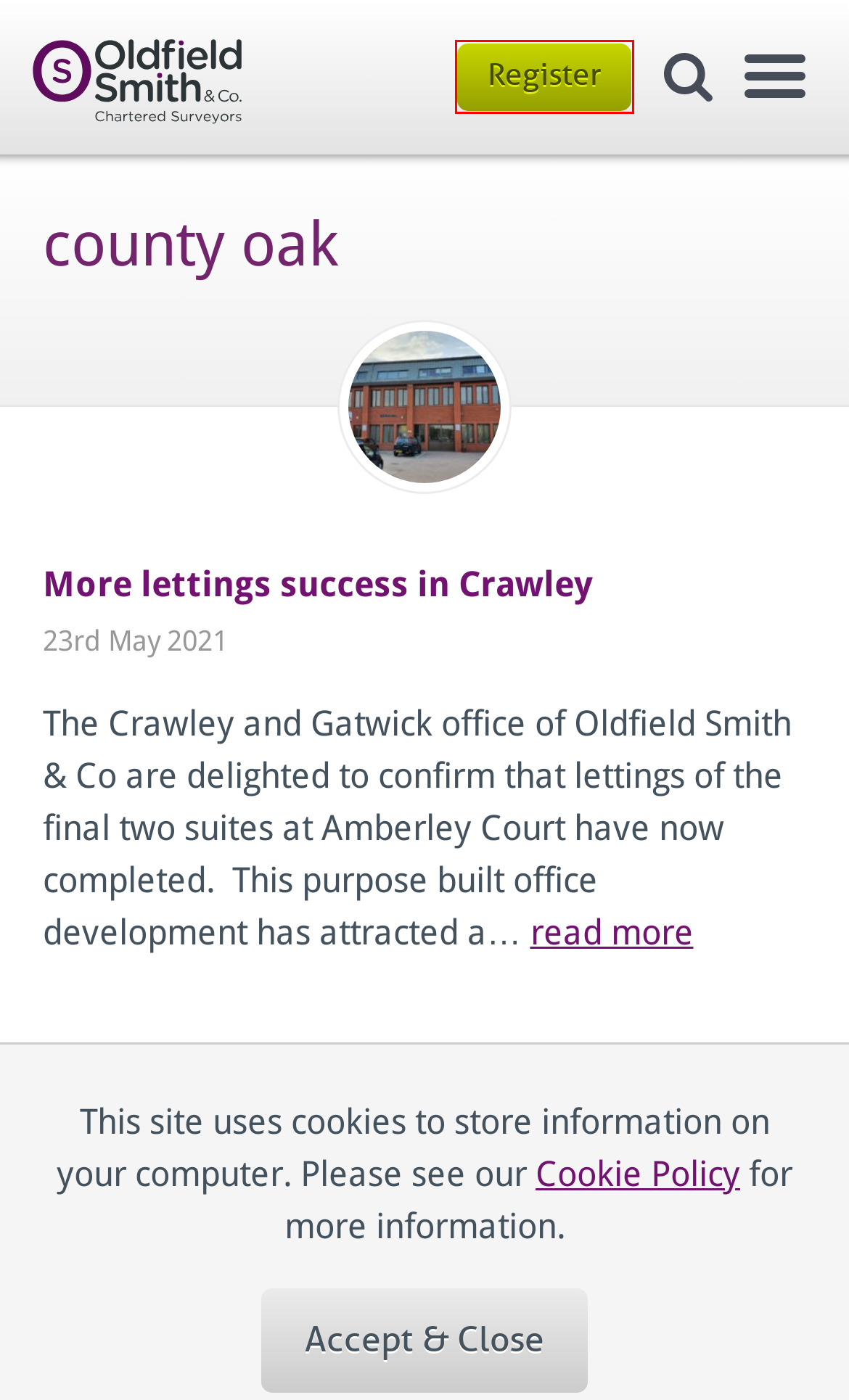Analyze the screenshot of a webpage with a red bounding box and select the webpage description that most accurately describes the new page resulting from clicking the element inside the red box. Here are the candidates:
A. June 2024 - Oldfield Smith & Co
B. 2020 - Oldfield Smith & Co
C. Register - Oldfield Smith & Co
D. January 2024 - Oldfield Smith & Co
E. Web Design Sussex – Tomango: Web Design Agency in Lewes
F. May 2024 - Oldfield Smith & Co
G. More lettings success in Crawley - Oldfield Smith & Co
H. Oldfield Smith - Commercial Estate Agents - RICS Surveyors

C